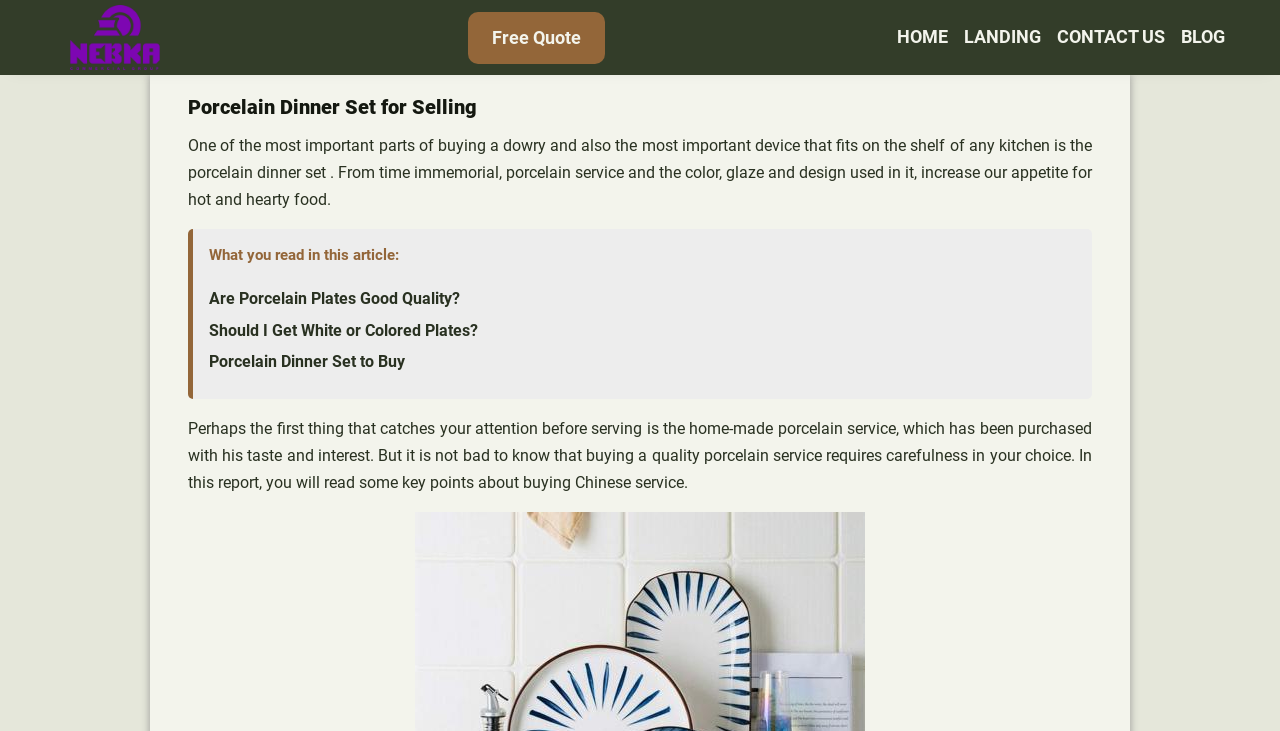Identify the bounding box coordinates of the area you need to click to perform the following instruction: "Get a free quote".

[0.365, 0.016, 0.472, 0.087]